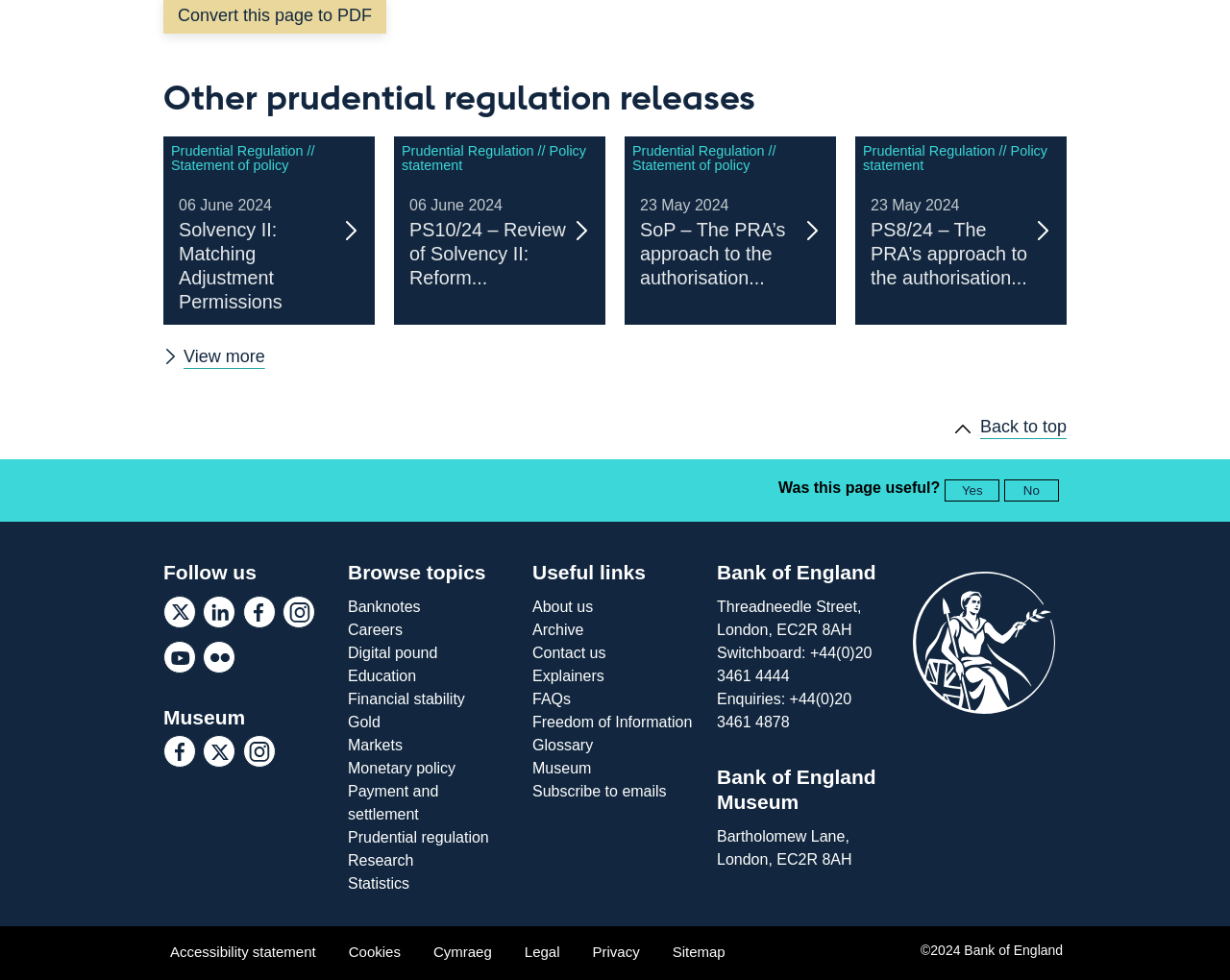Identify the bounding box coordinates of the clickable region required to complete the instruction: "Go to Bank of England home". The coordinates should be given as four float numbers within the range of 0 and 1, i.e., [left, top, right, bottom].

[0.733, 0.572, 0.867, 0.741]